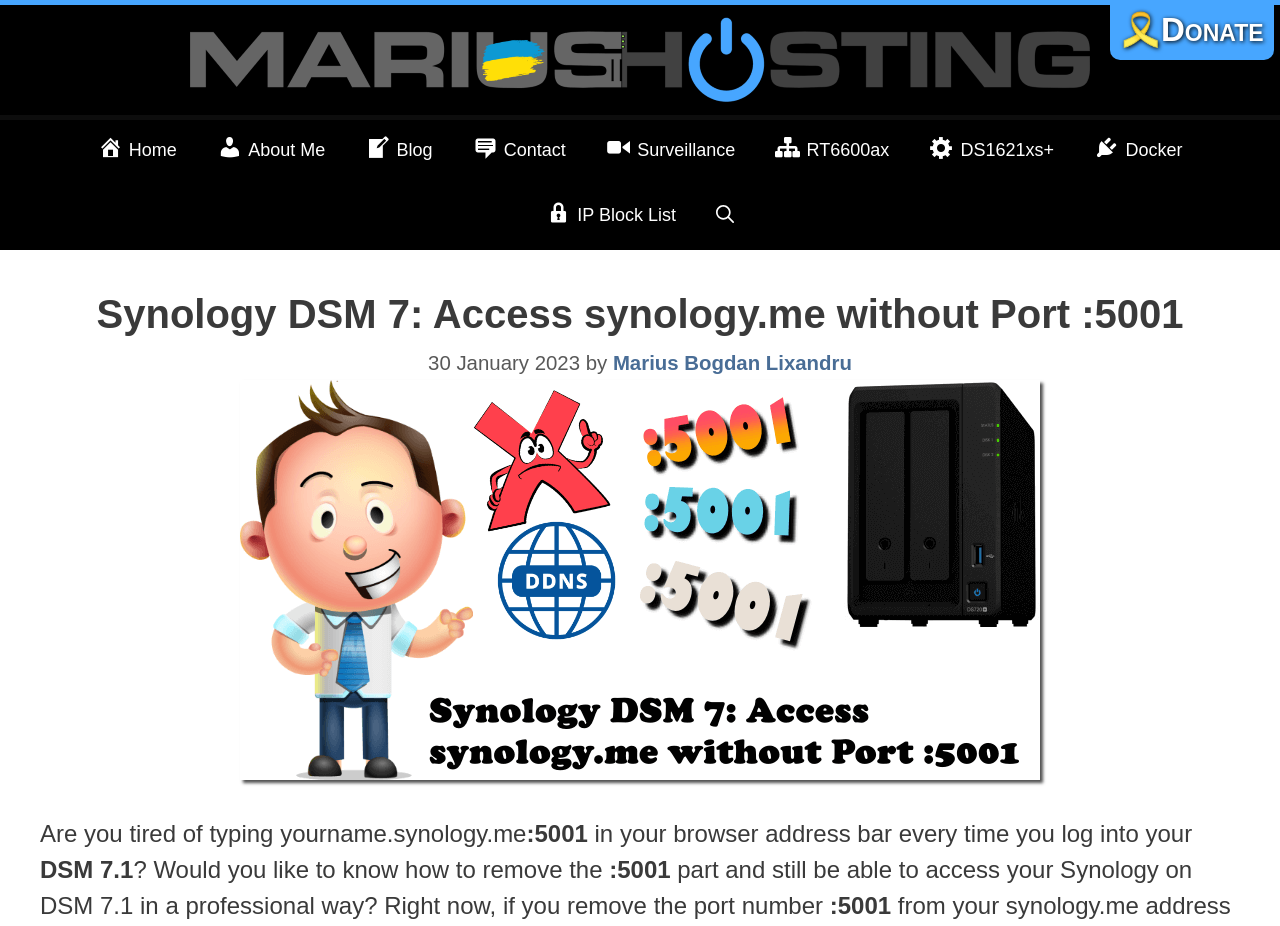What is the topic of the article?
Look at the image and respond with a single word or a short phrase.

Accessing Synology DSM 7 without port :5001